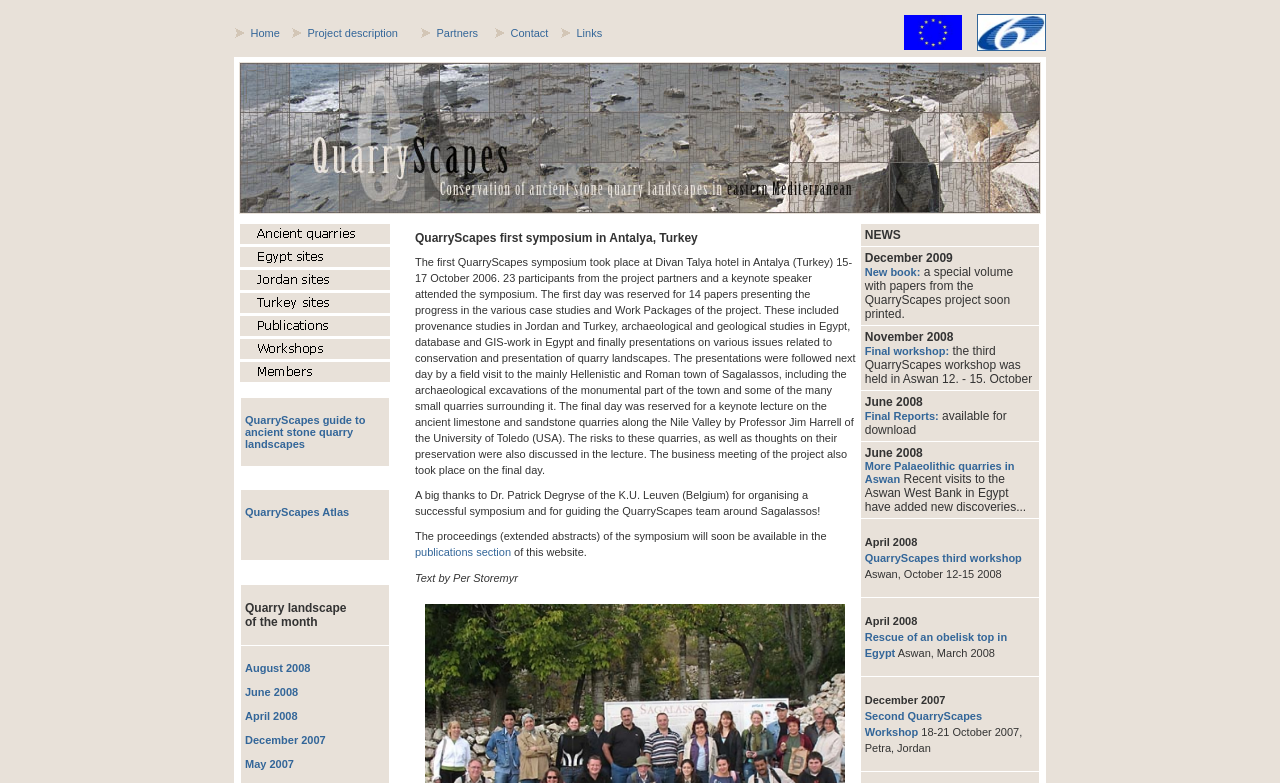Answer the question in a single word or phrase:
What is the content of the second row in the table?

Image